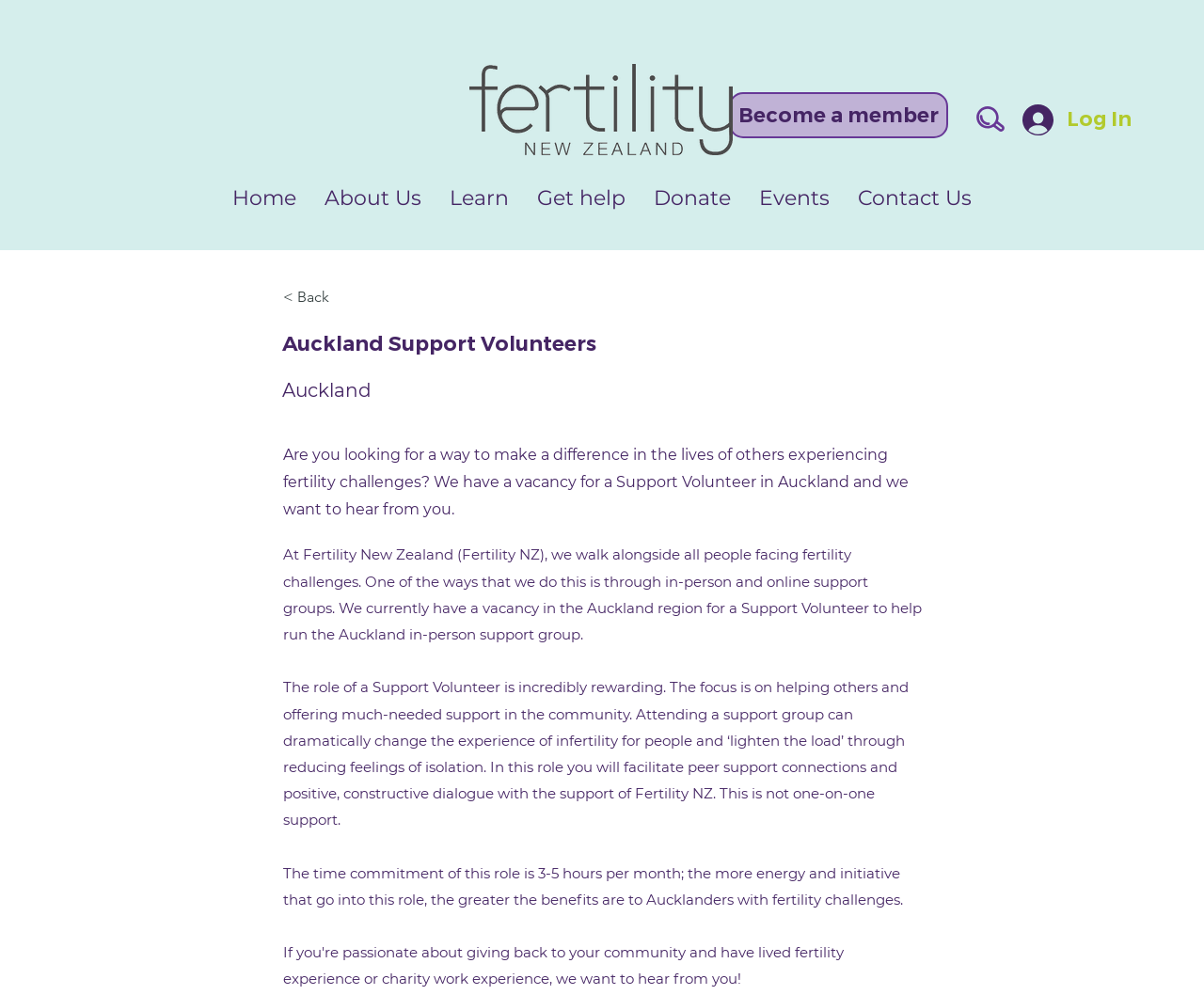Use one word or a short phrase to answer the question provided: 
What is the organization behind the Support Volunteer role?

Fertility NZ